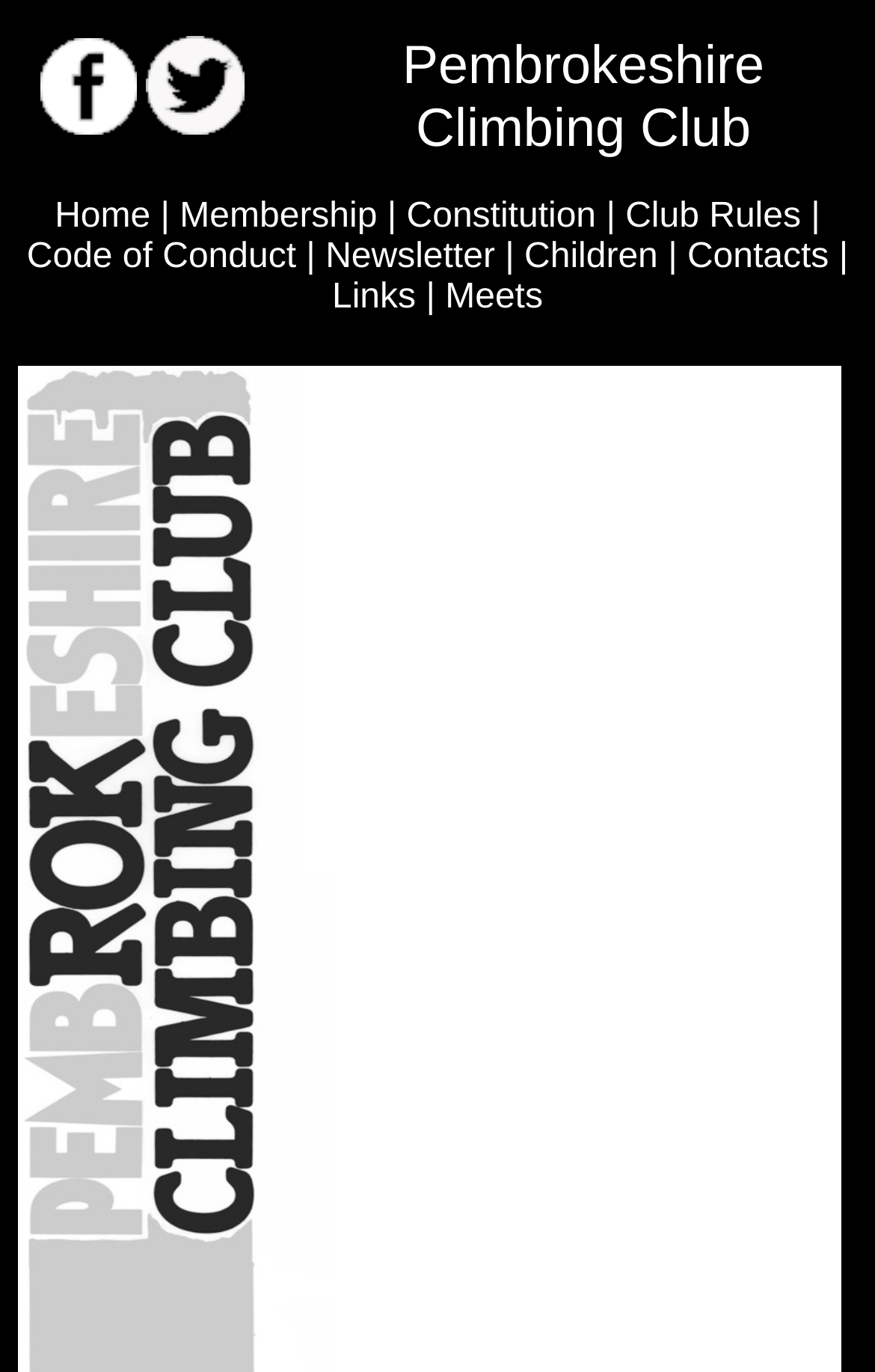Identify the bounding box coordinates for the element you need to click to achieve the following task: "View Membership details". The coordinates must be four float values ranging from 0 to 1, formatted as [left, top, right, bottom].

[0.205, 0.144, 0.431, 0.172]